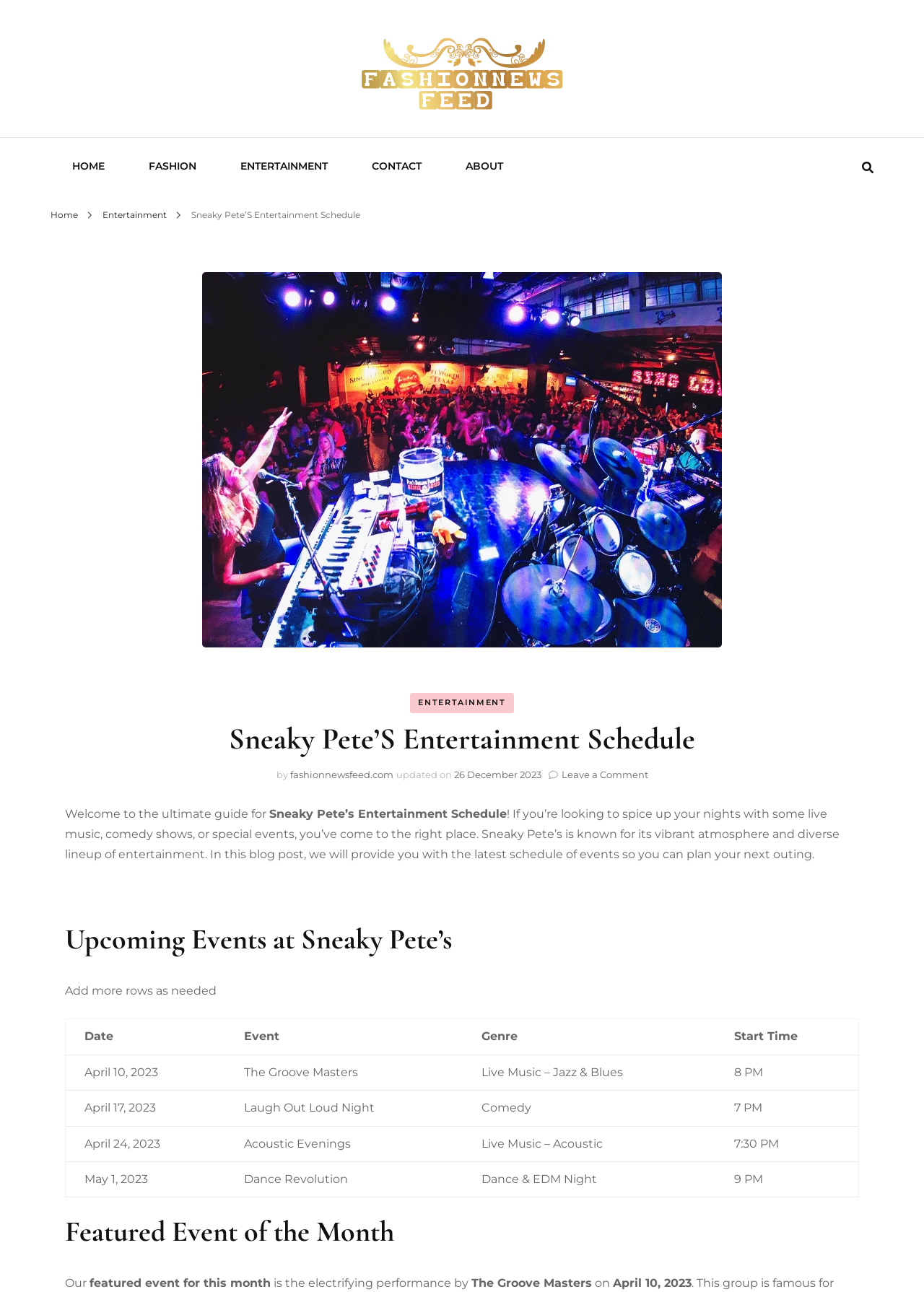What is the genre of the event on April 17, 2023?
We need a detailed and meticulous answer to the question.

The genre of the event on April 17, 2023 can be found in the table section of the webpage, which lists the events. The event on April 17, 2023 is 'Laugh Out Loud Night' and its genre is 'Comedy'.